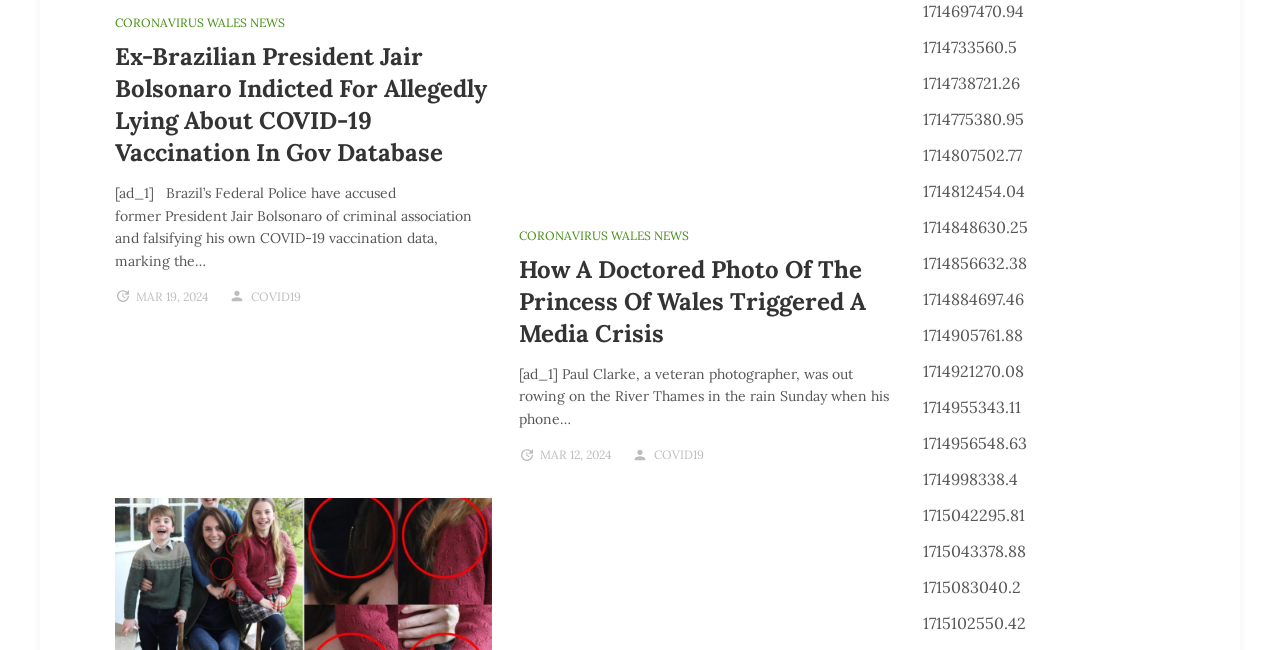Could you determine the bounding box coordinates of the clickable element to complete the instruction: "Read news about Ex-Brazilian President Jair Bolsonaro"? Provide the coordinates as four float numbers between 0 and 1, i.e., [left, top, right, bottom].

[0.09, 0.064, 0.38, 0.259]